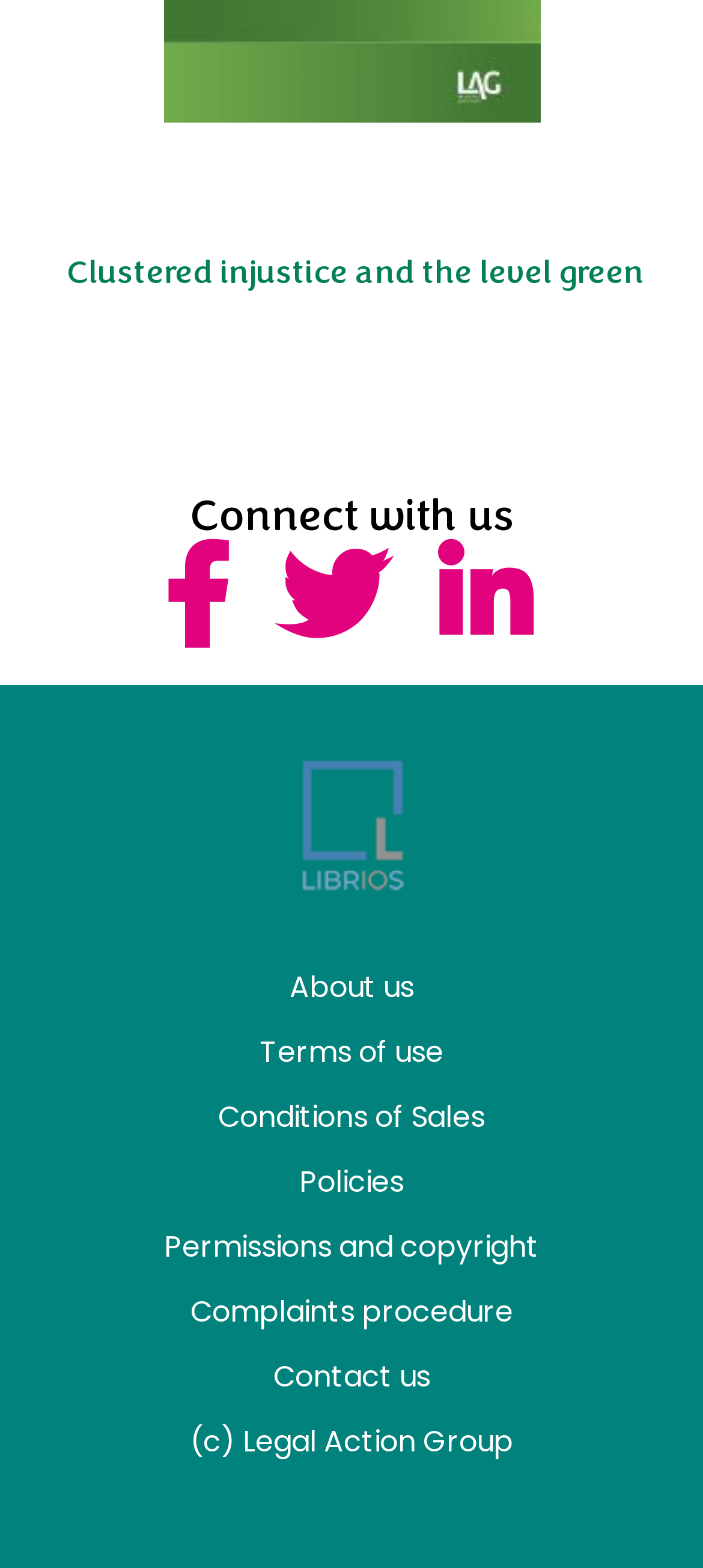Pinpoint the bounding box coordinates of the clickable area necessary to execute the following instruction: "View 'Terms of use'". The coordinates should be given as four float numbers between 0 and 1, namely [left, top, right, bottom].

[0.369, 0.658, 0.631, 0.684]